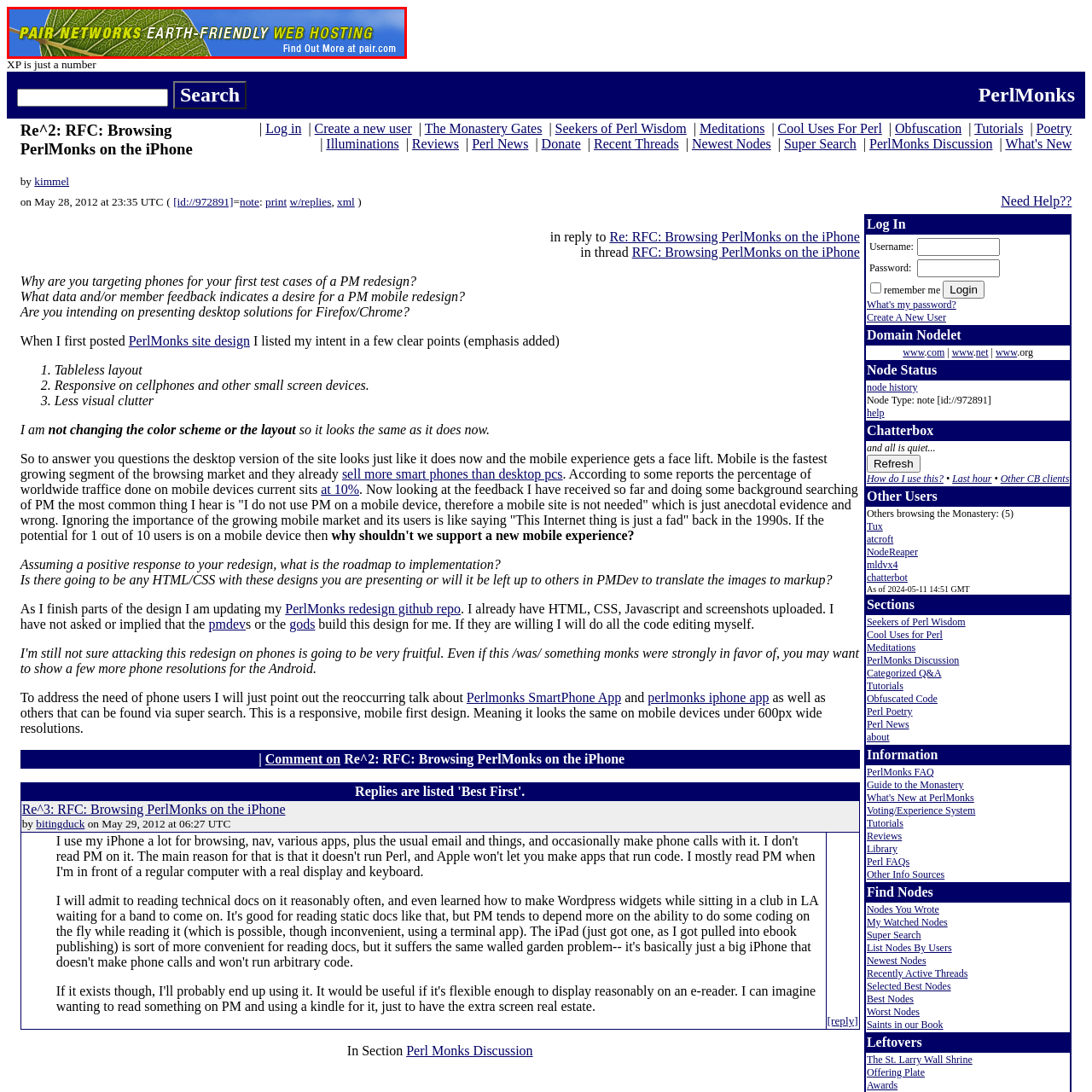What is the call to action at the bottom of the banner?
Look at the image surrounded by the red border and respond with a one-word or short-phrase answer based on your observation.

Find Out More at pair.com